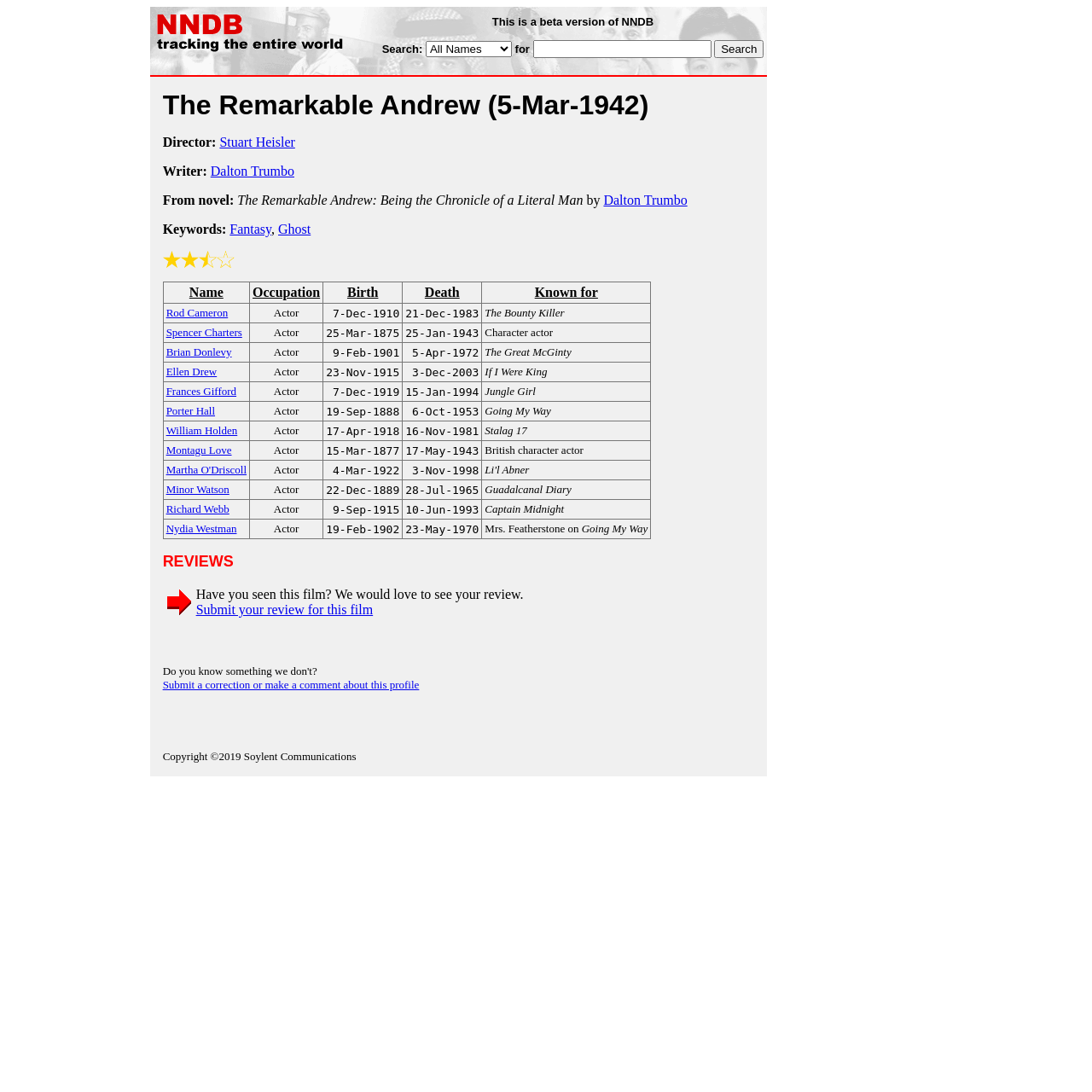Please pinpoint the bounding box coordinates for the region I should click to adhere to this instruction: "View Dalton Trumbo's profile".

[0.193, 0.15, 0.27, 0.163]